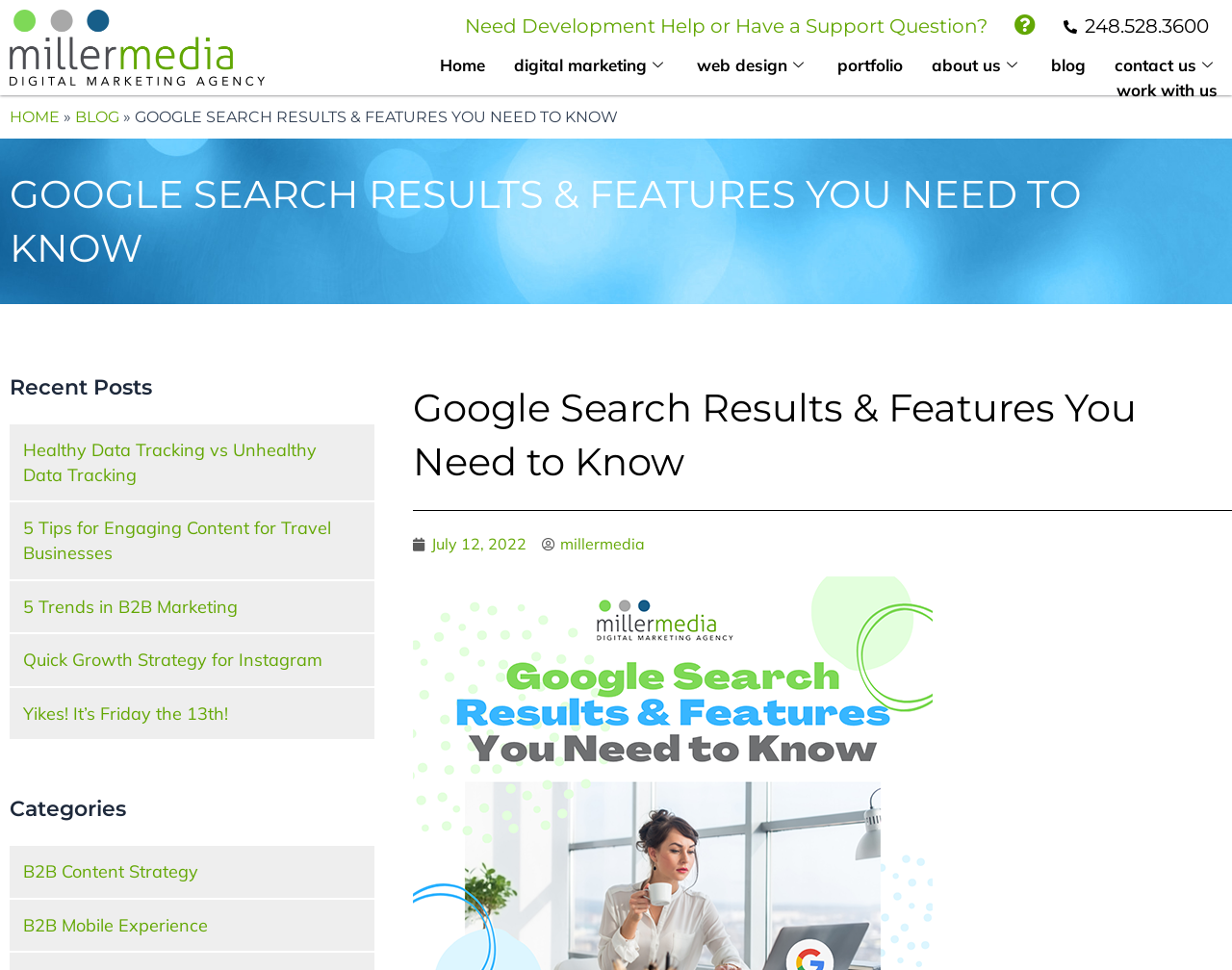Describe all the key features of the webpage in detail.

This webpage is about Google search results and features, specifically highlighting the various components that appear on a search engine results page (SERP). At the top, there are multiple navigation links, including "Home", "Digital Marketing", "Web Design", "Portfolio", "About Us", "Blog", "Contact Us", and "Work with Us". 

Below the navigation links, there is a large heading that reads "GOOGLE SEARCH RESULTS & FEATURES YOU NEED TO KNOW". This heading is followed by a subheading "Recent Posts" which is a navigation section that lists five recent blog posts with titles such as "Healthy Data Tracking vs Unhealthy Data Tracking" and "5 Trends in B2B Marketing". 

To the right of the recent posts section, there is another section titled "Categories" which lists two categories: "B2B Content Strategy" and "B2B Mobile Experience". 

Further down the page, there is a main content section with a heading that repeats the title of the webpage. This section appears to be the main article discussing Google search results and features. The article is accompanied by a publication date "July 12, 2022" and an author credit "millermedia".